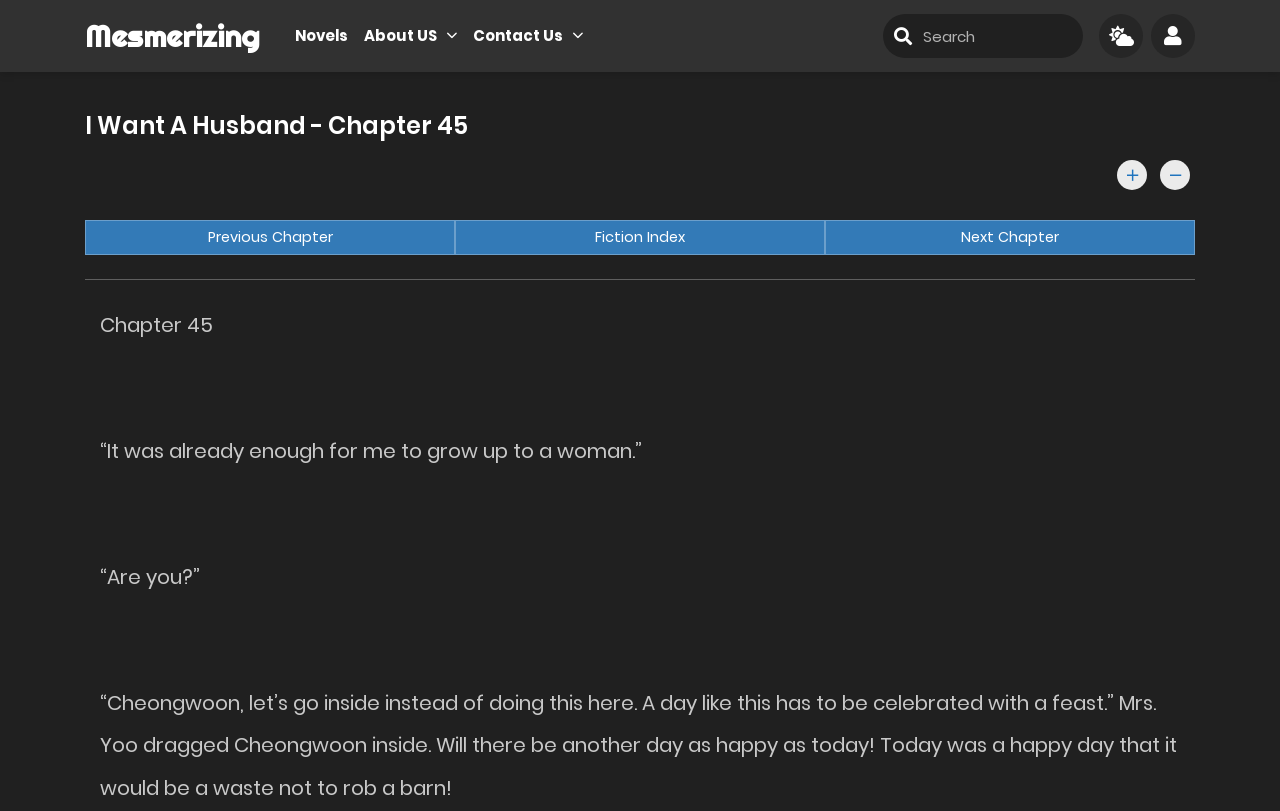What is the name of the novel?
Provide a fully detailed and comprehensive answer to the question.

I found the name of the novel by looking at the heading 'I Want A Husband - Chapter 45' which contains the title of the novel.